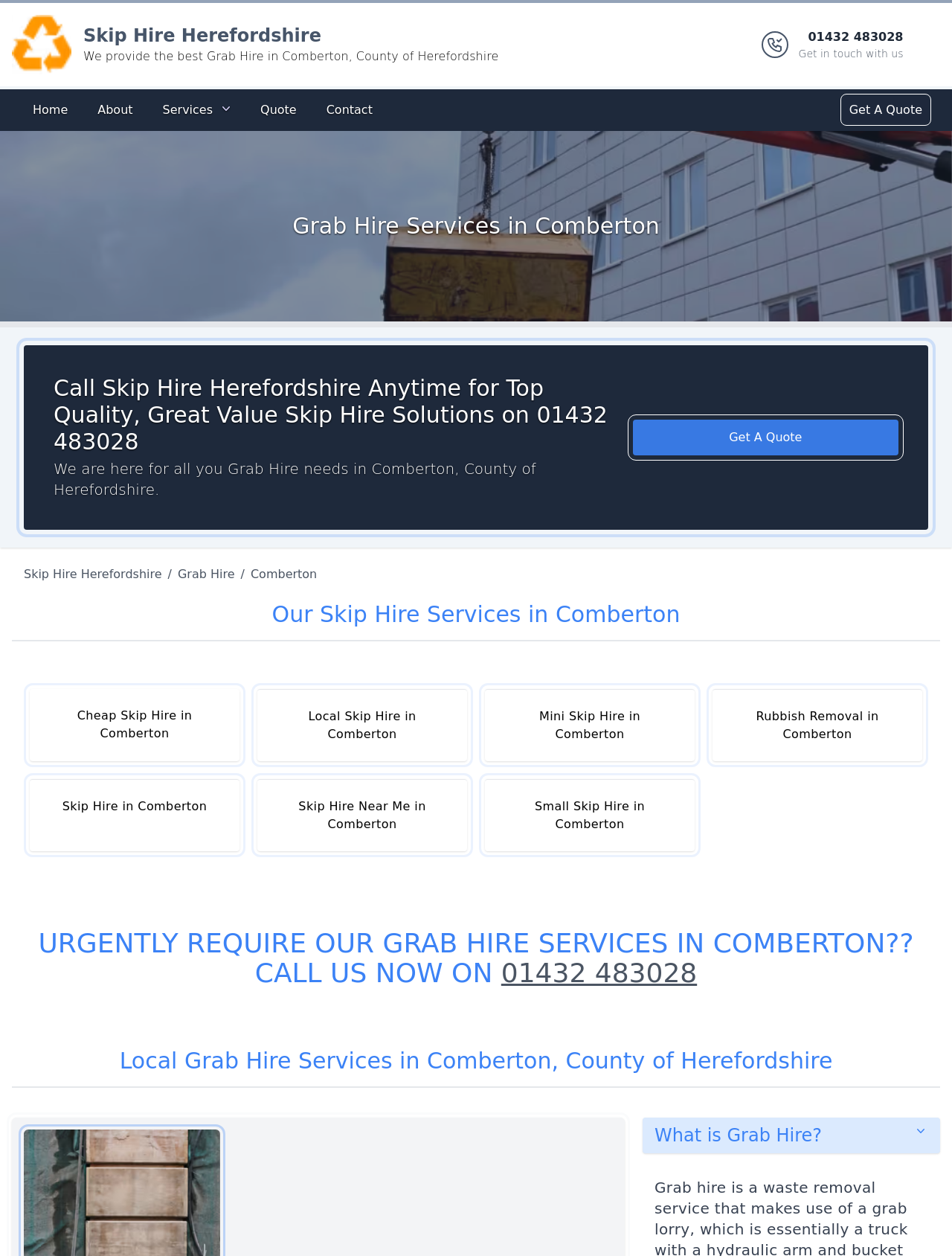Given the element description Mini Skip Hire in Comberton, identify the bounding box coordinates for the UI element on the webpage screenshot. The format should be (top-left x, top-left y, bottom-right x, bottom-right y), with values between 0 and 1.

[0.509, 0.549, 0.73, 0.606]